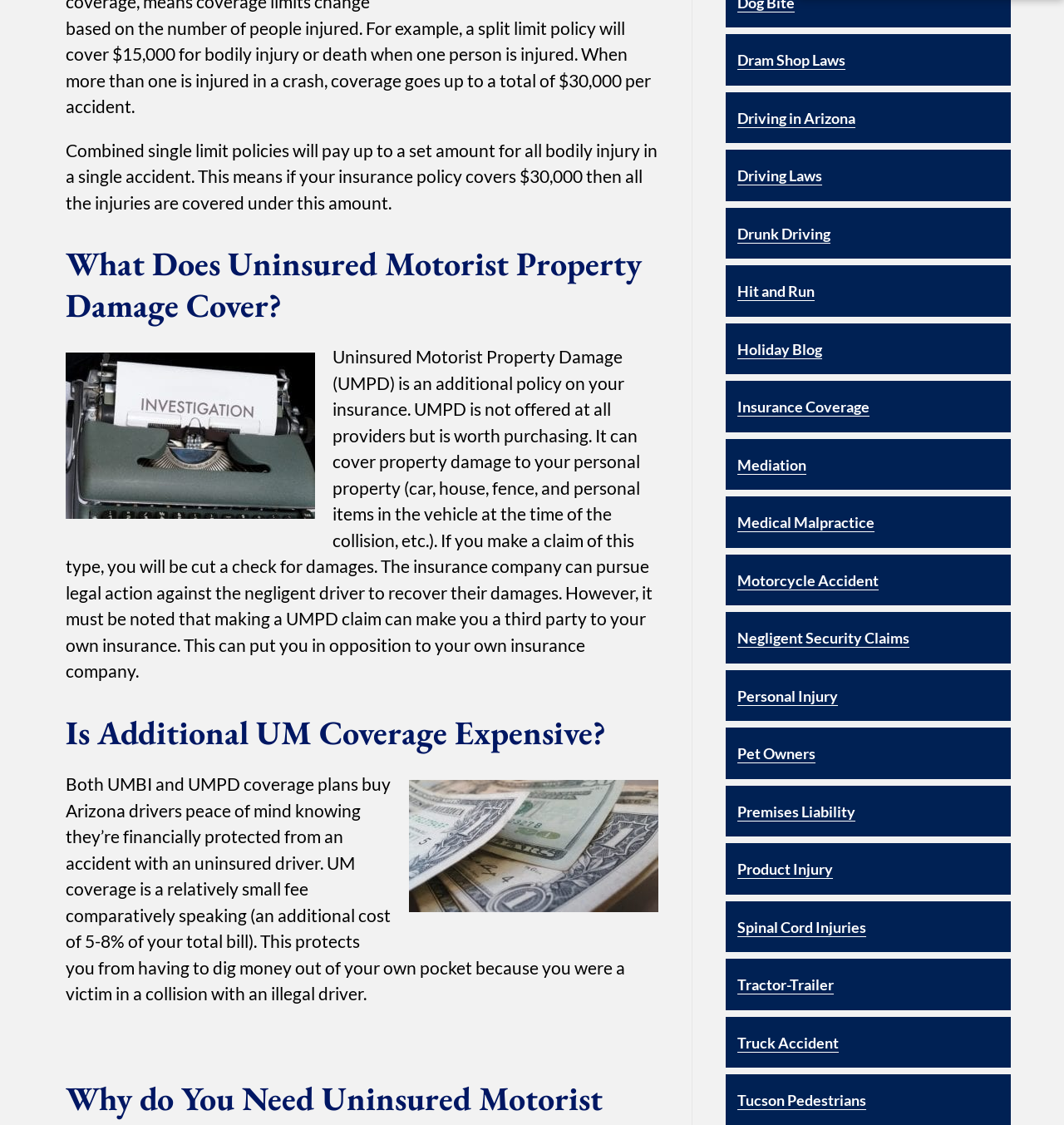How much does UM coverage cost?
Use the image to answer the question with a single word or phrase.

5-8% of total bill